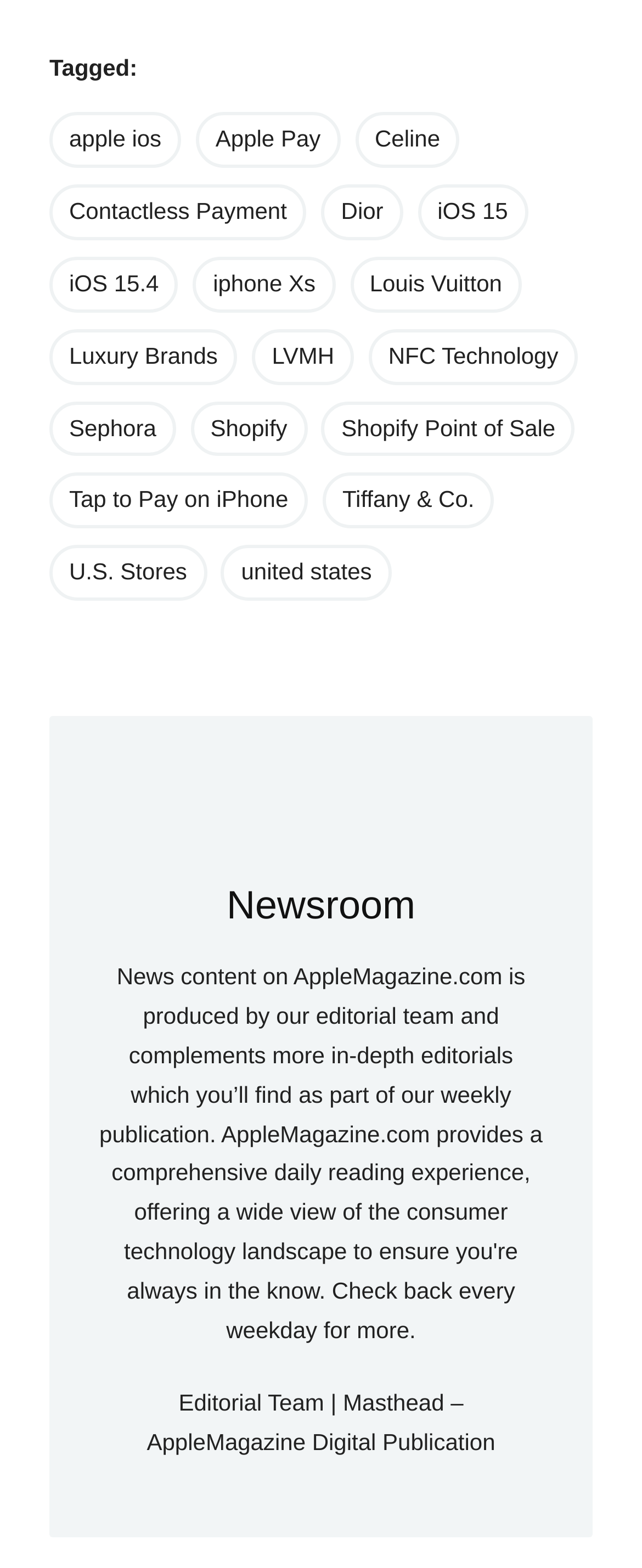Answer briefly with one word or phrase:
What is the name of the luxury brand mentioned alongside LVMH?

Celine